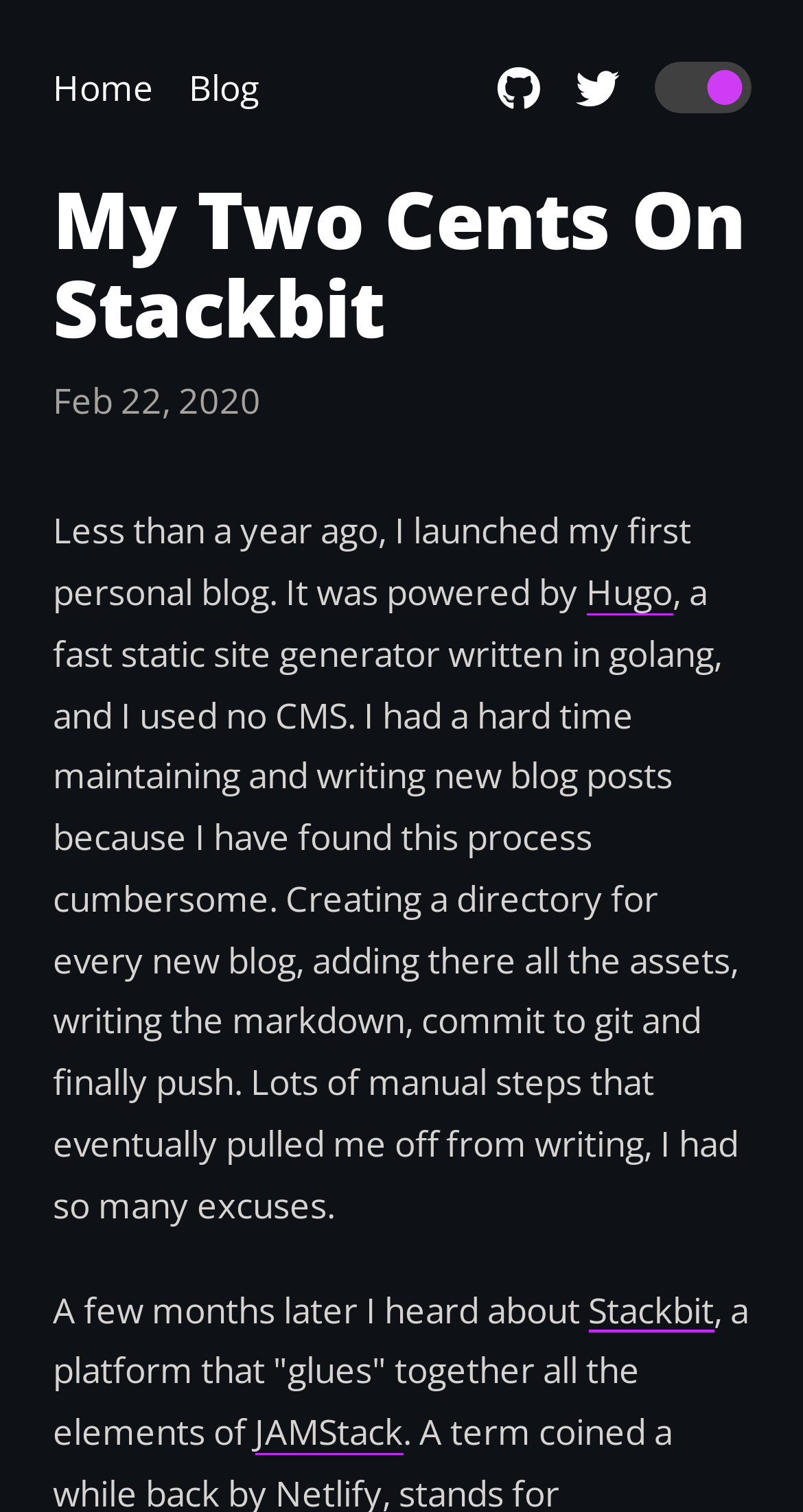Determine the bounding box coordinates for the area you should click to complete the following instruction: "Open navigation menu".

None